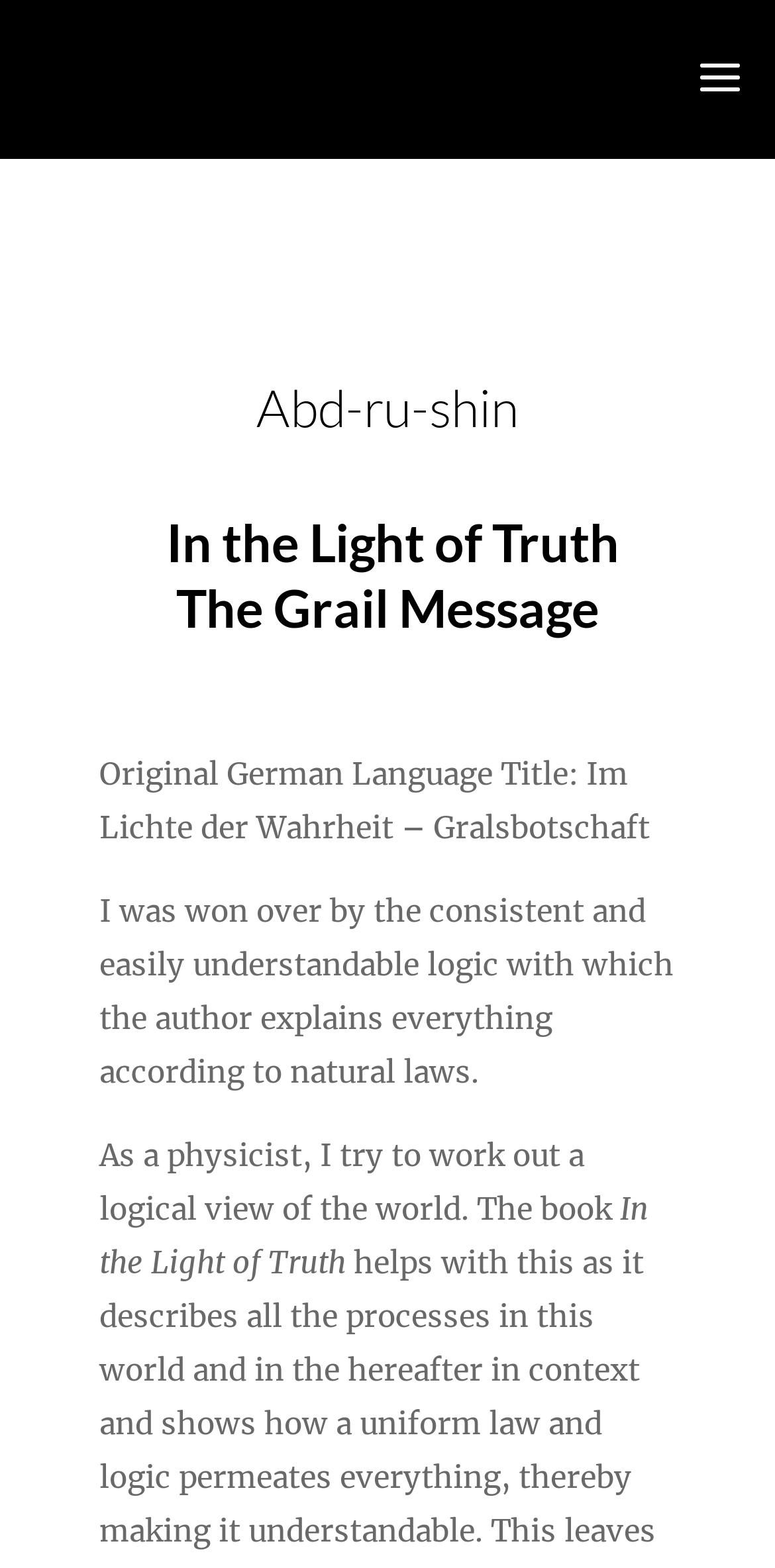What is the original German language title of the book?
Respond to the question with a single word or phrase according to the image.

Im Lichte der Wahrheit